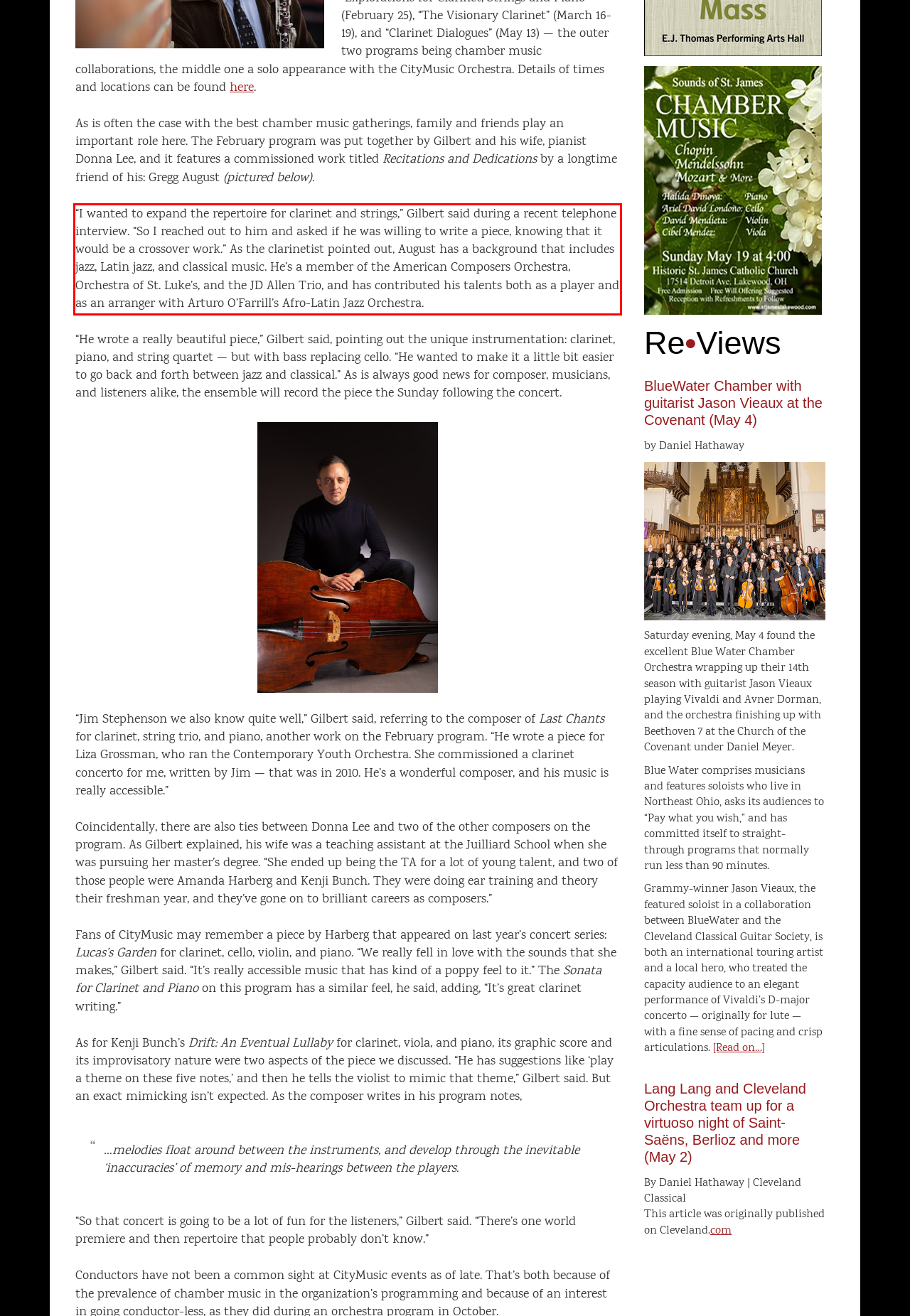Using the webpage screenshot, recognize and capture the text within the red bounding box.

“I wanted to expand the repertoire for clarinet and strings,” Gilbert said during a recent telephone interview. “So I reached out to him and asked if he was willing to write a piece, knowing that it would be a crossover work.” As the clarinetist pointed out, August has a background that includes jazz, Latin jazz, and classical music. He’s a member of the American Composers Orchestra, Orchestra of St. Luke’s, and the JD Allen Trio, and has contributed his talents both as a player and as an arranger with Arturo O’Farrill’s Afro-Latin Jazz Orchestra.